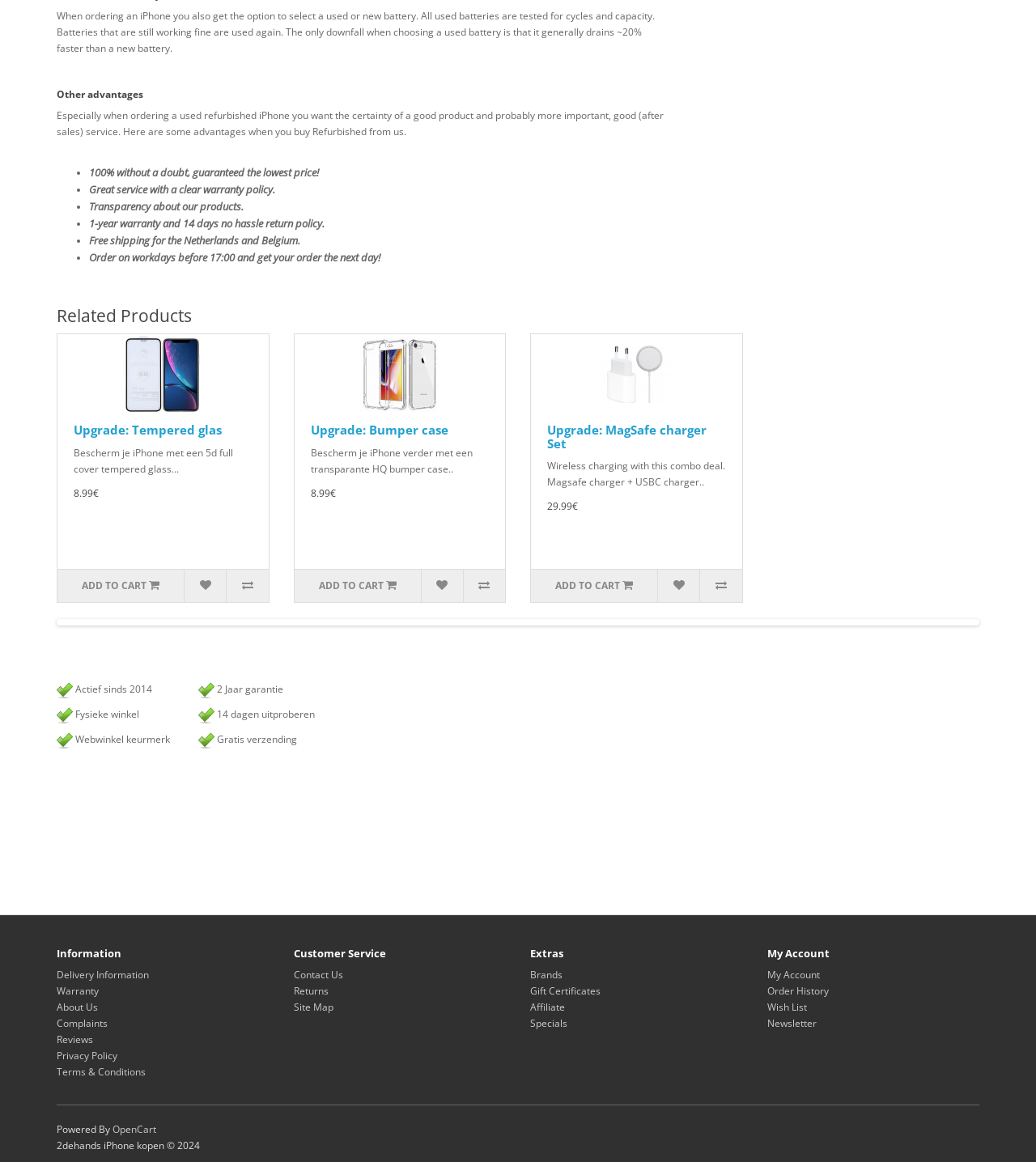Carefully examine the image and provide an in-depth answer to the question: What is the main topic of this webpage?

Based on the content of the webpage, it appears to be discussing the advantages of buying refurbished iPhones from this particular seller, including the option to select a used or new battery, good service, and a clear warranty policy.